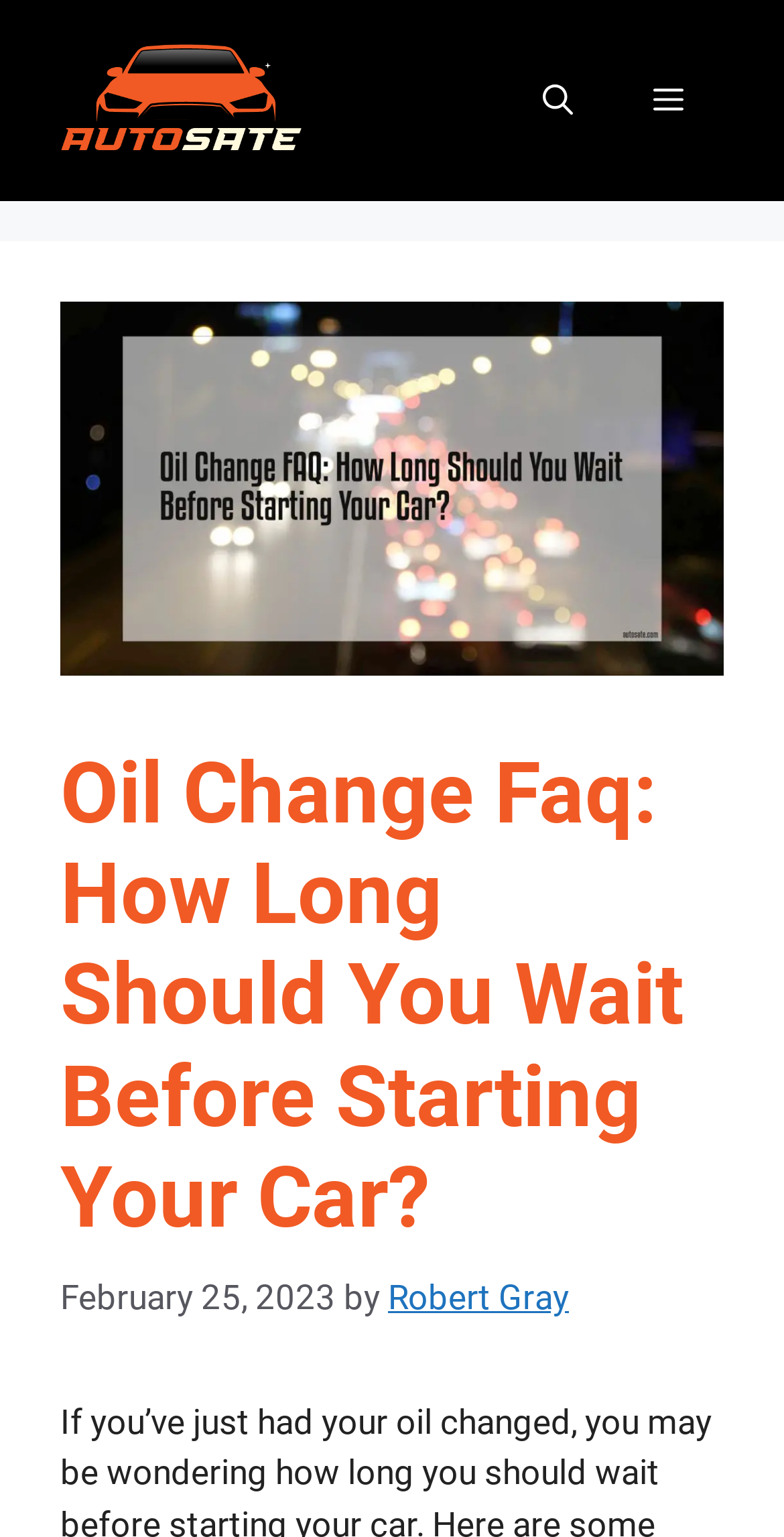Please provide a comprehensive response to the question below by analyzing the image: 
What is the website's main topic?

Based on the webpage's title 'Oil Change Faq: How Long Should You Wait Before Starting Your Car?' and the banner 'We talk all about cars', it is clear that the website's main topic is related to cars.